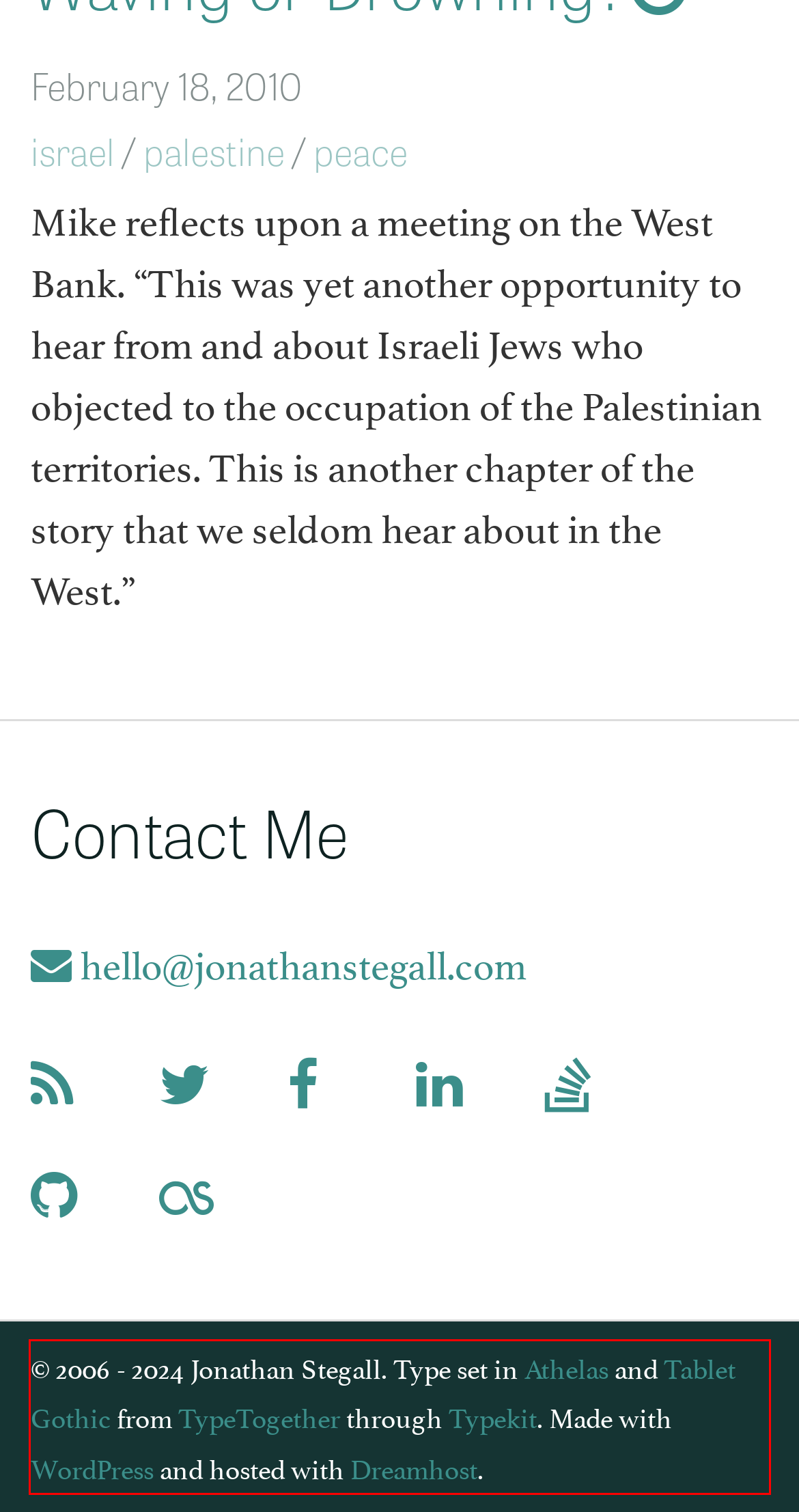Given a screenshot of a webpage containing a red rectangle bounding box, extract and provide the text content found within the red bounding box.

© 2006 - 2024 Jonathan Stegall. Type set in Athelas and Tablet Gothic from TypeTogether through Typekit. Made with WordPress and hosted with Dreamhost.